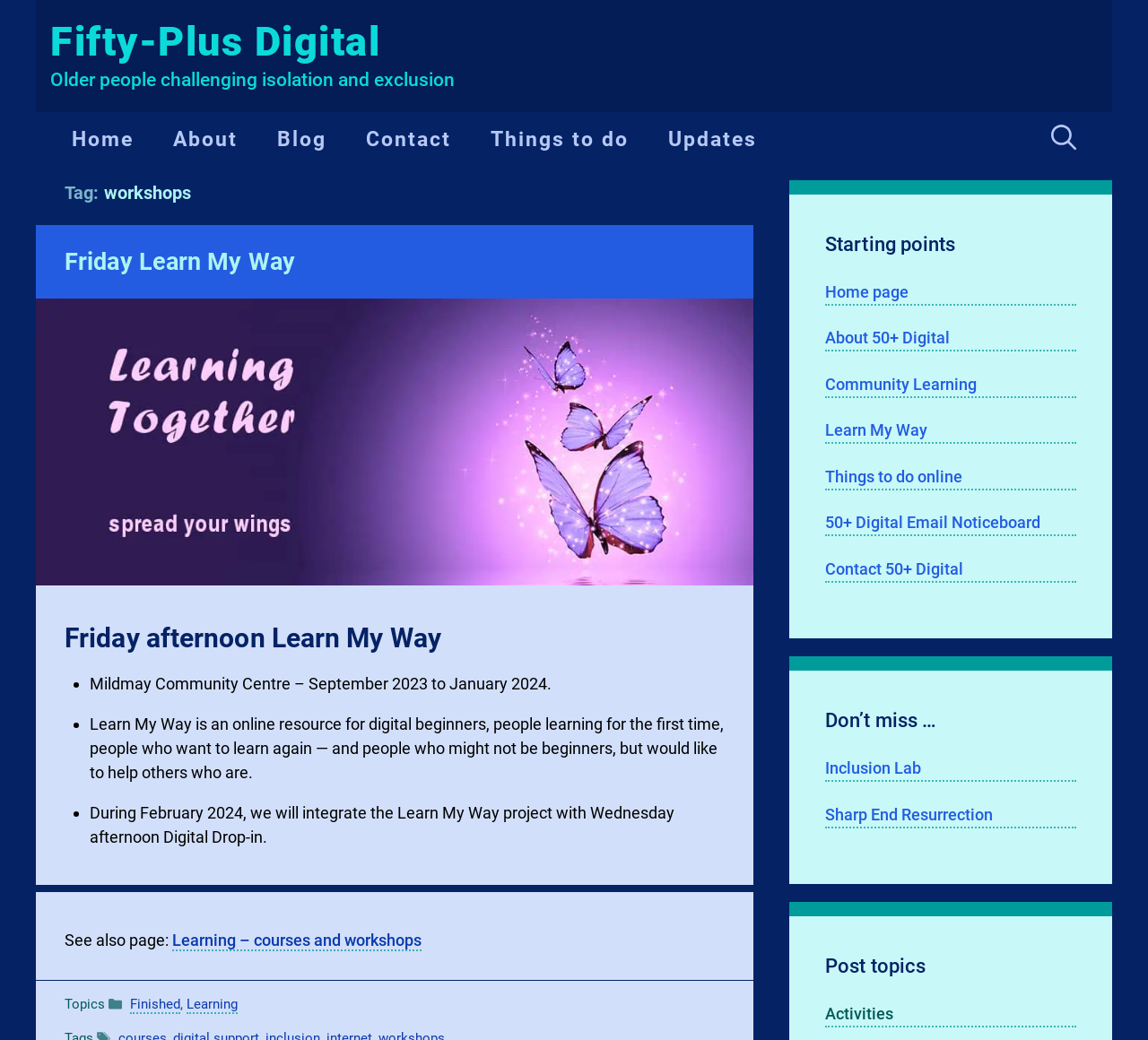What is the topic of the current page? From the image, respond with a single word or brief phrase.

workshops